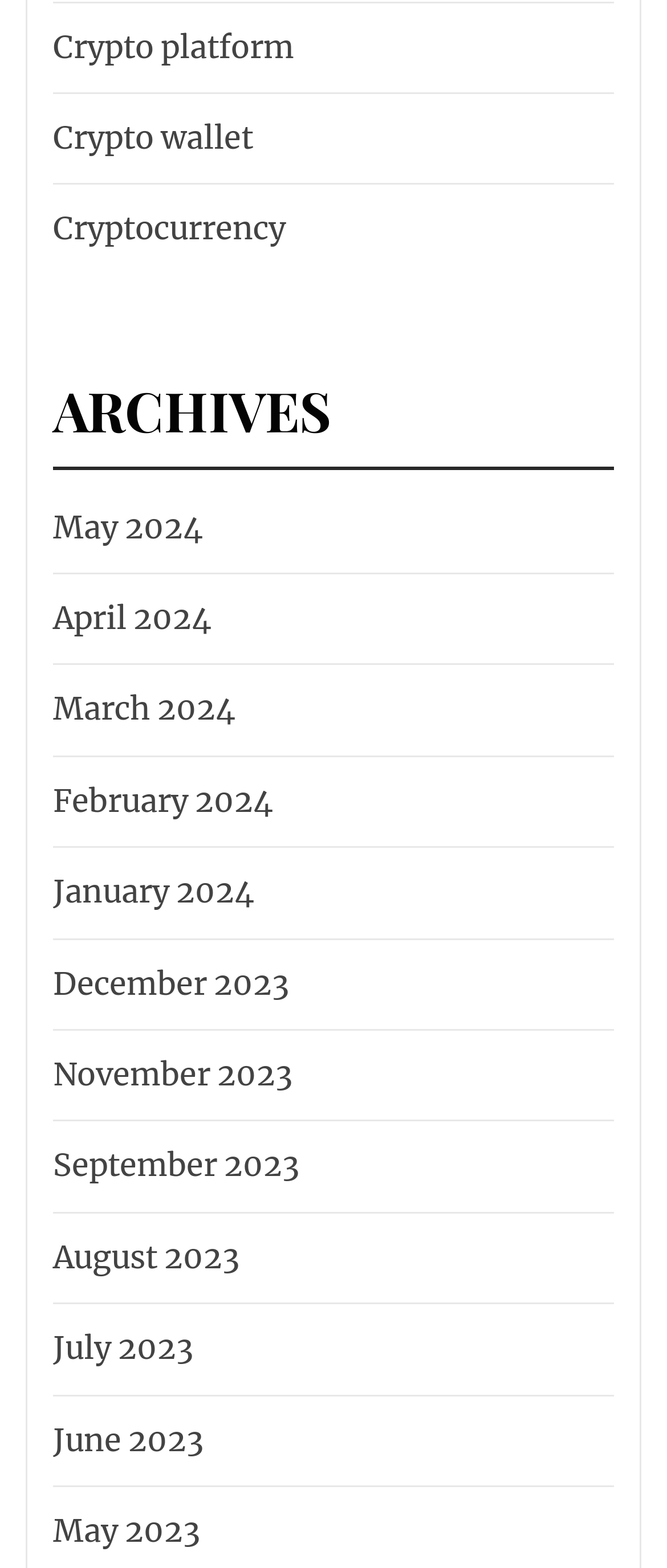Locate the UI element described as follows: "Cryptocurrency". Return the bounding box coordinates as four float numbers between 0 and 1 in the order [left, top, right, bottom].

[0.067, 0.129, 0.428, 0.164]